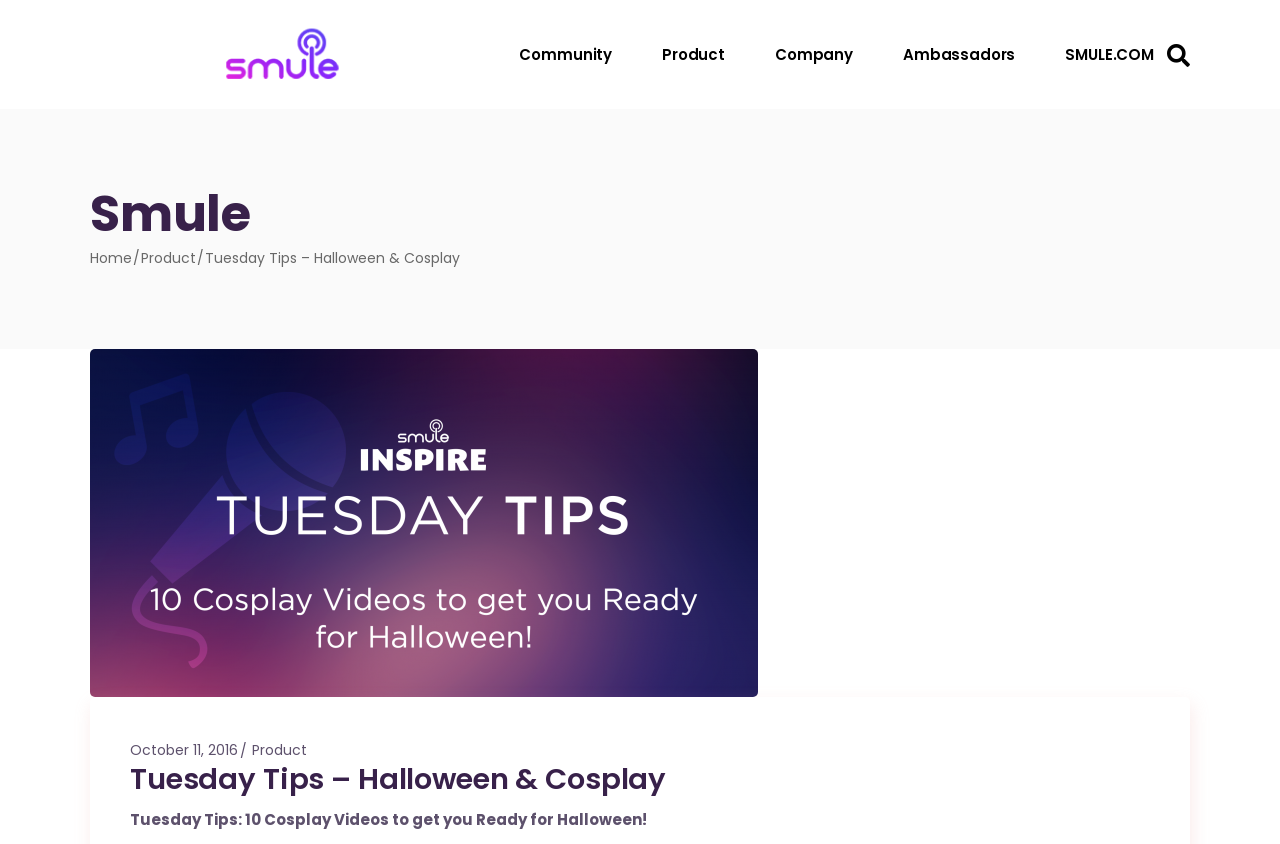Find the bounding box coordinates of the element I should click to carry out the following instruction: "click the Smule logo".

[0.07, 0.027, 0.371, 0.102]